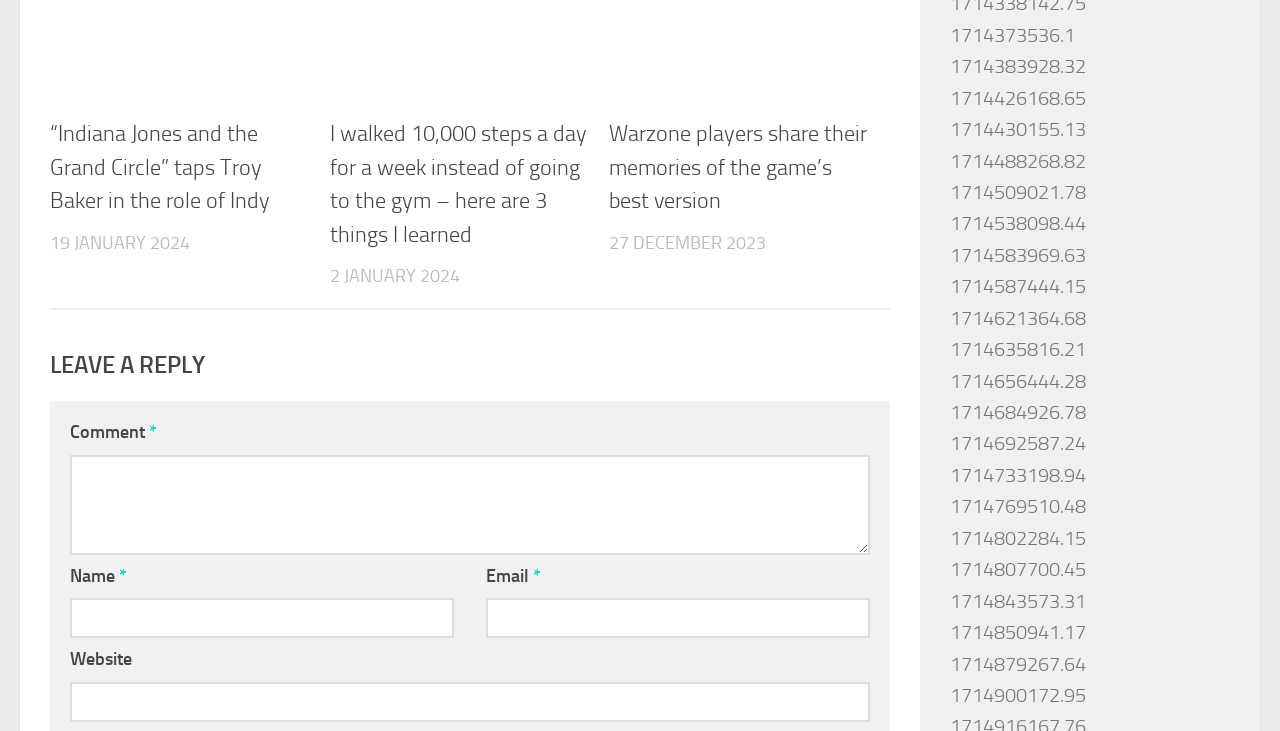Identify the bounding box coordinates for the element you need to click to achieve the following task: "View the 1714373536.1 link". The coordinates must be four float values ranging from 0 to 1, formatted as [left, top, right, bottom].

[0.742, 0.032, 0.84, 0.064]